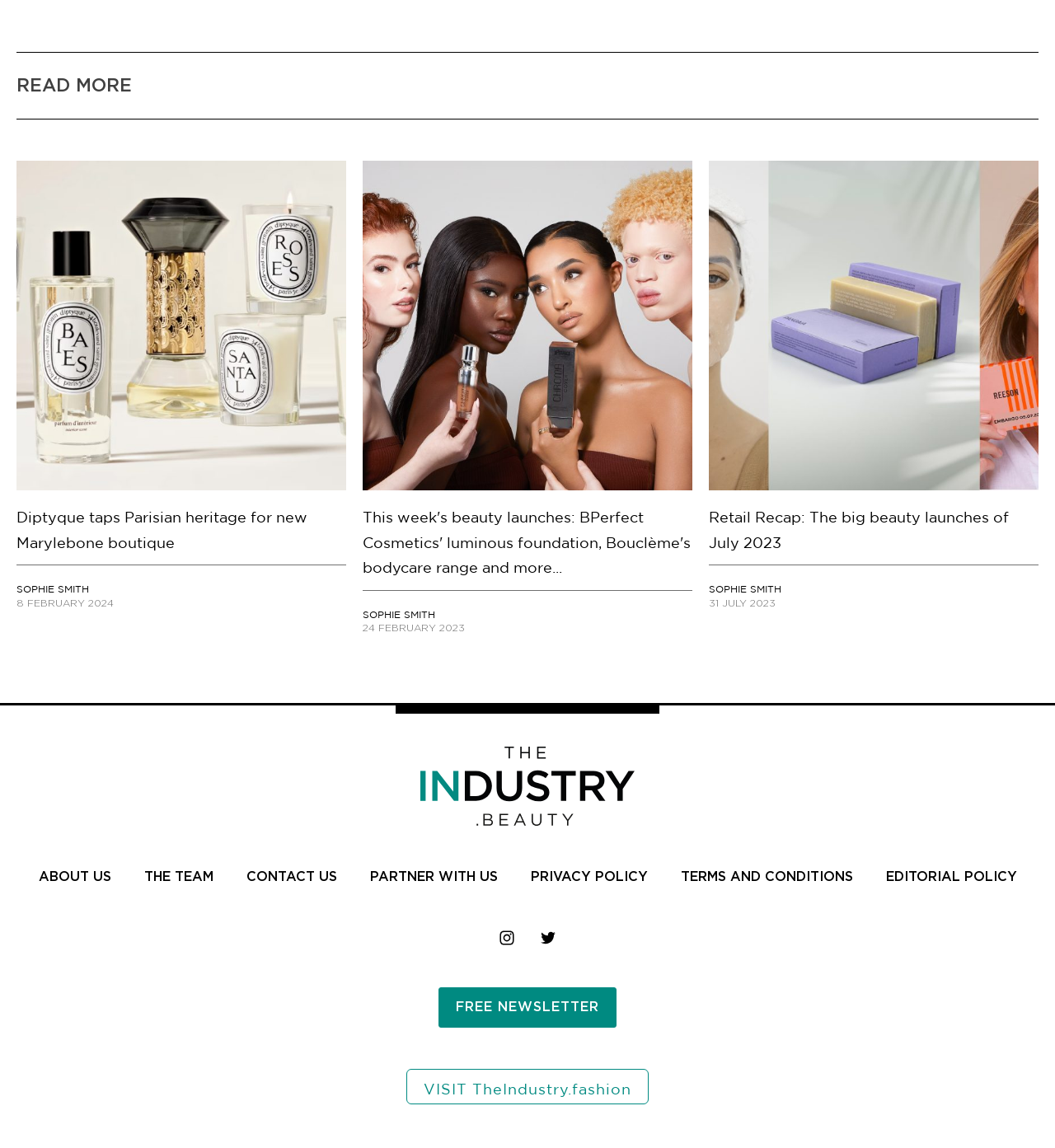Determine the bounding box coordinates of the element that should be clicked to execute the following command: "Explore Retail Recap of July 2023".

[0.672, 0.441, 0.984, 0.485]